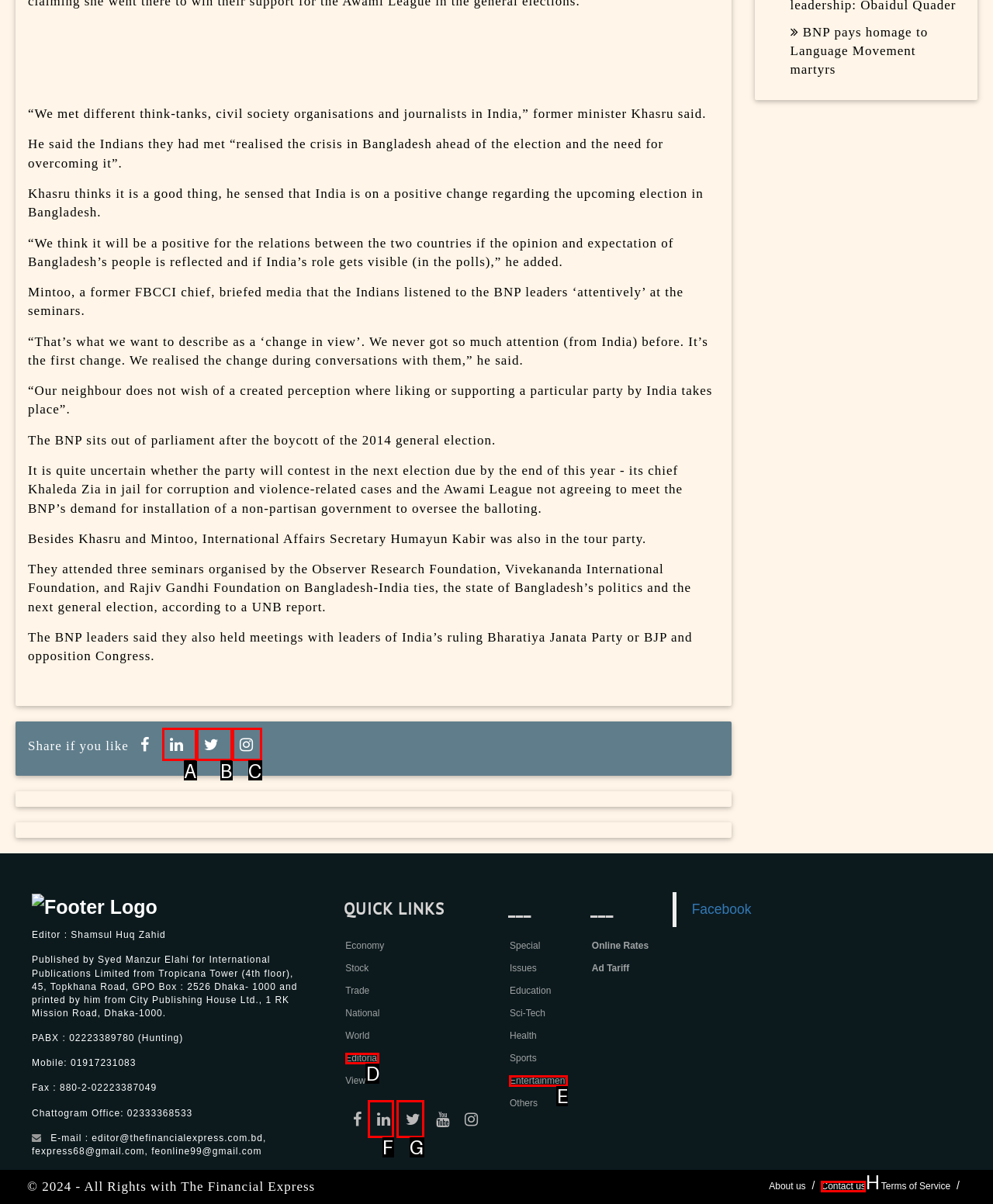Based on the choices marked in the screenshot, which letter represents the correct UI element to perform the task: Contact us?

H